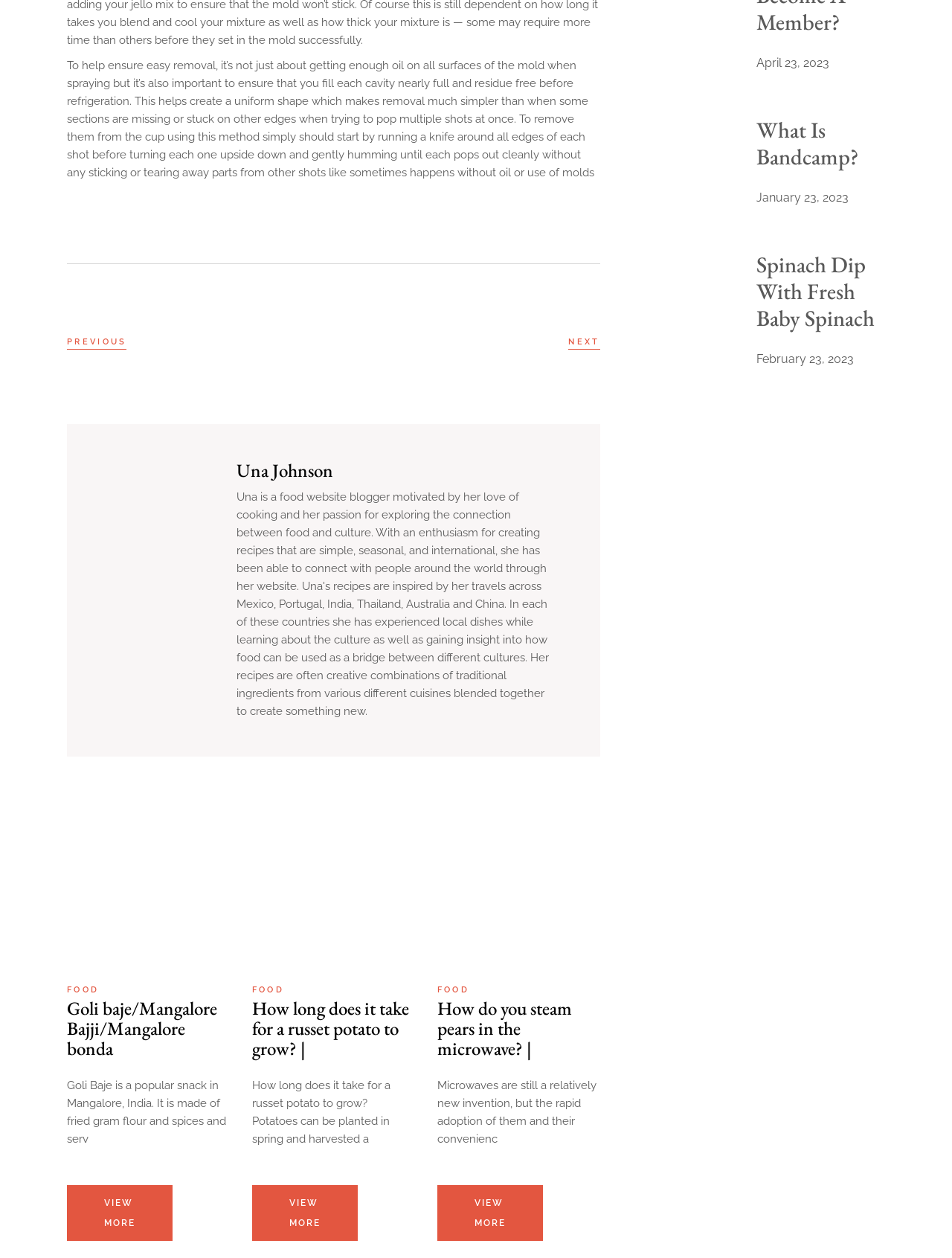What is the topic of the first article?
Respond with a short answer, either a single word or a phrase, based on the image.

Mold removal